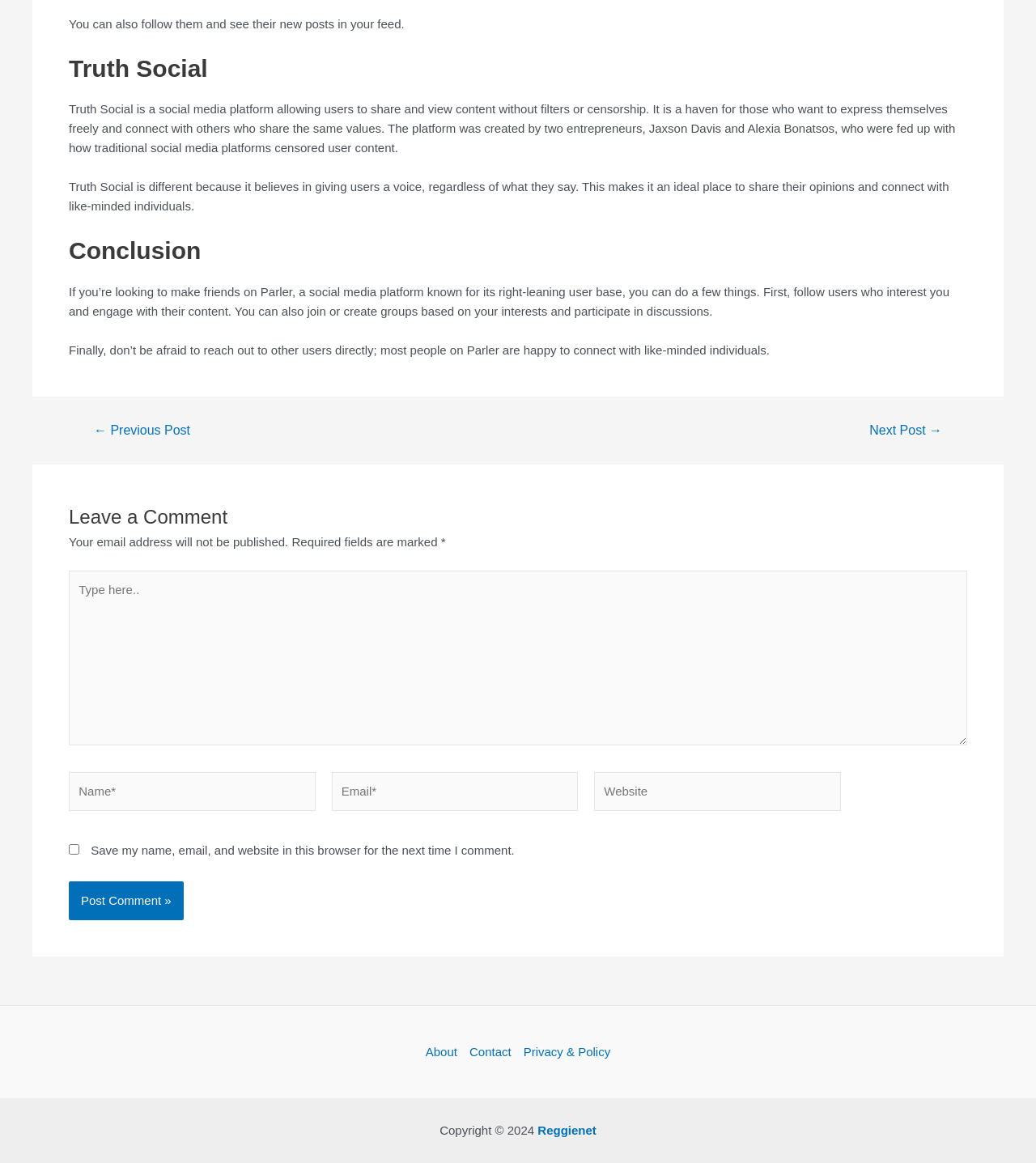Find the bounding box coordinates of the clickable area required to complete the following action: "Book airport transfer".

None